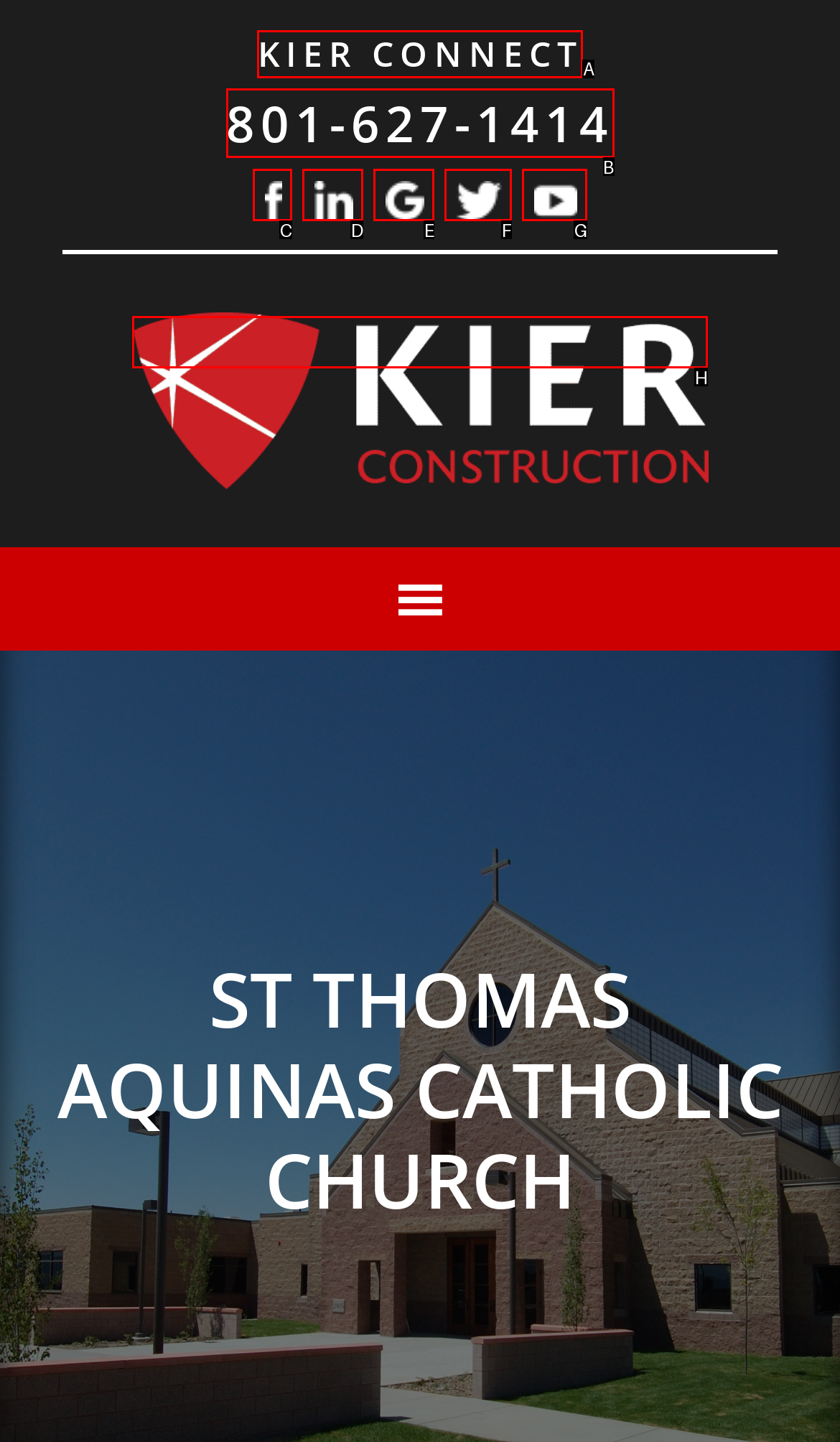Match the element description: Kier Connect to the correct HTML element. Answer with the letter of the selected option.

A